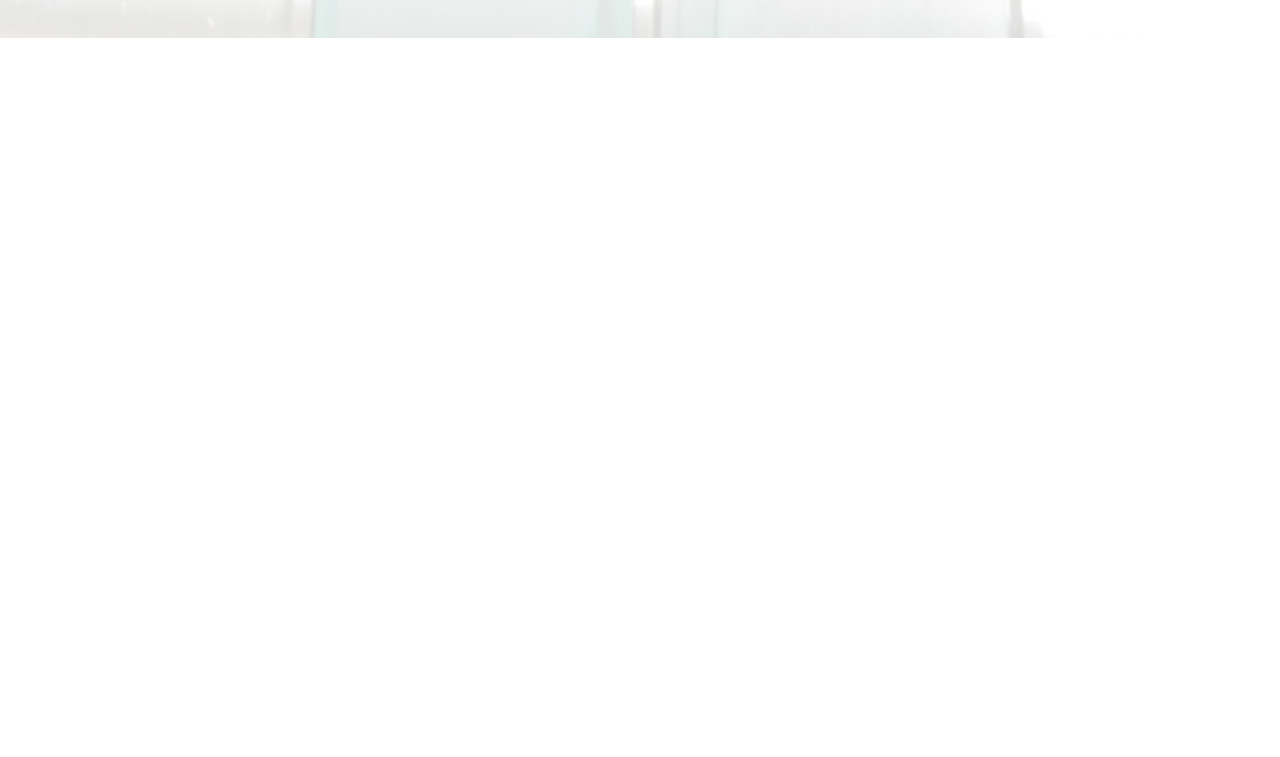What is the phone number to get in touch?
Using the visual information, reply with a single word or short phrase.

800-886-COIL